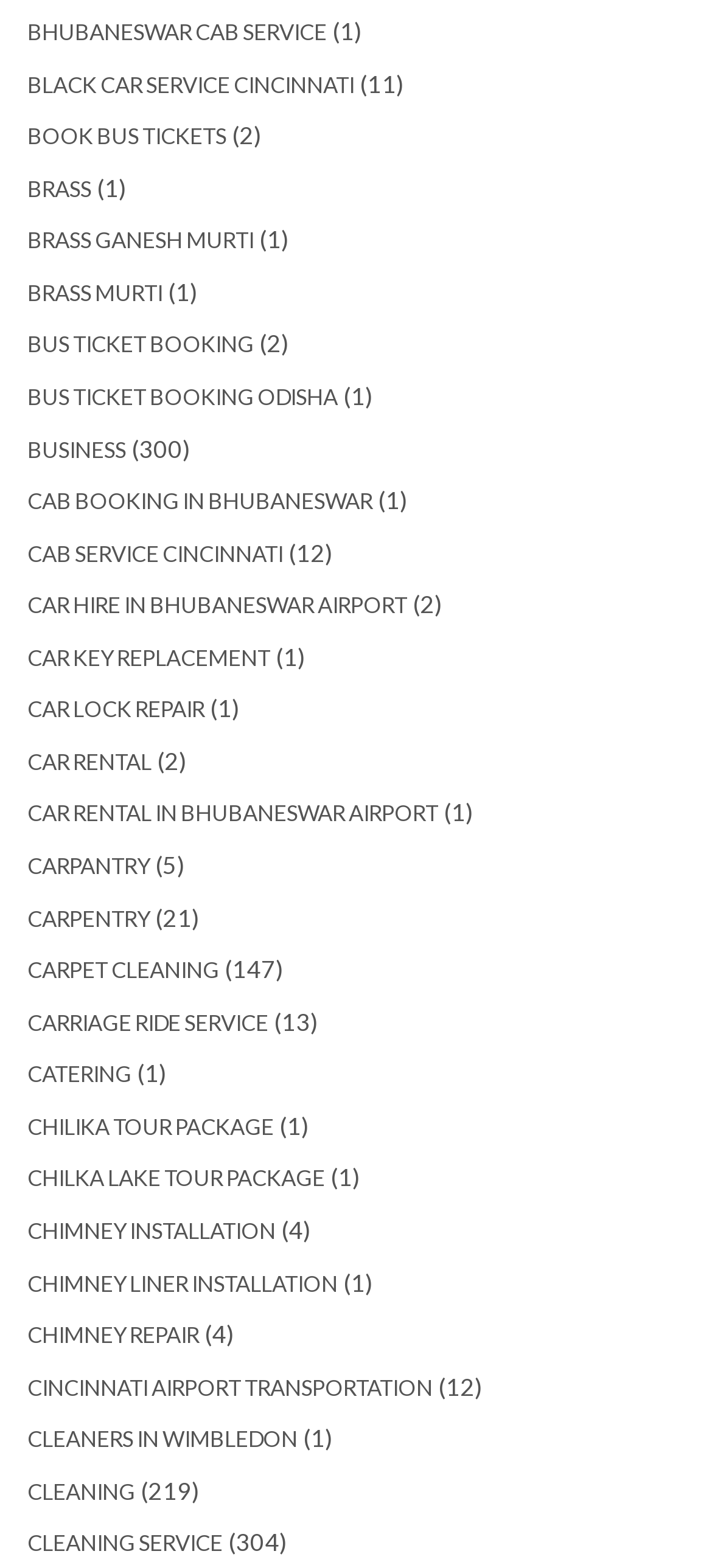What is the last cleaning service listed?
Please answer the question with a detailed and comprehensive explanation.

The last link on the webpage is 'CLEANING SERVICE', which is located at the bottom-right corner of the page with a bounding box of [0.038, 0.976, 0.313, 0.993]. It has a static text '(304)' next to it.